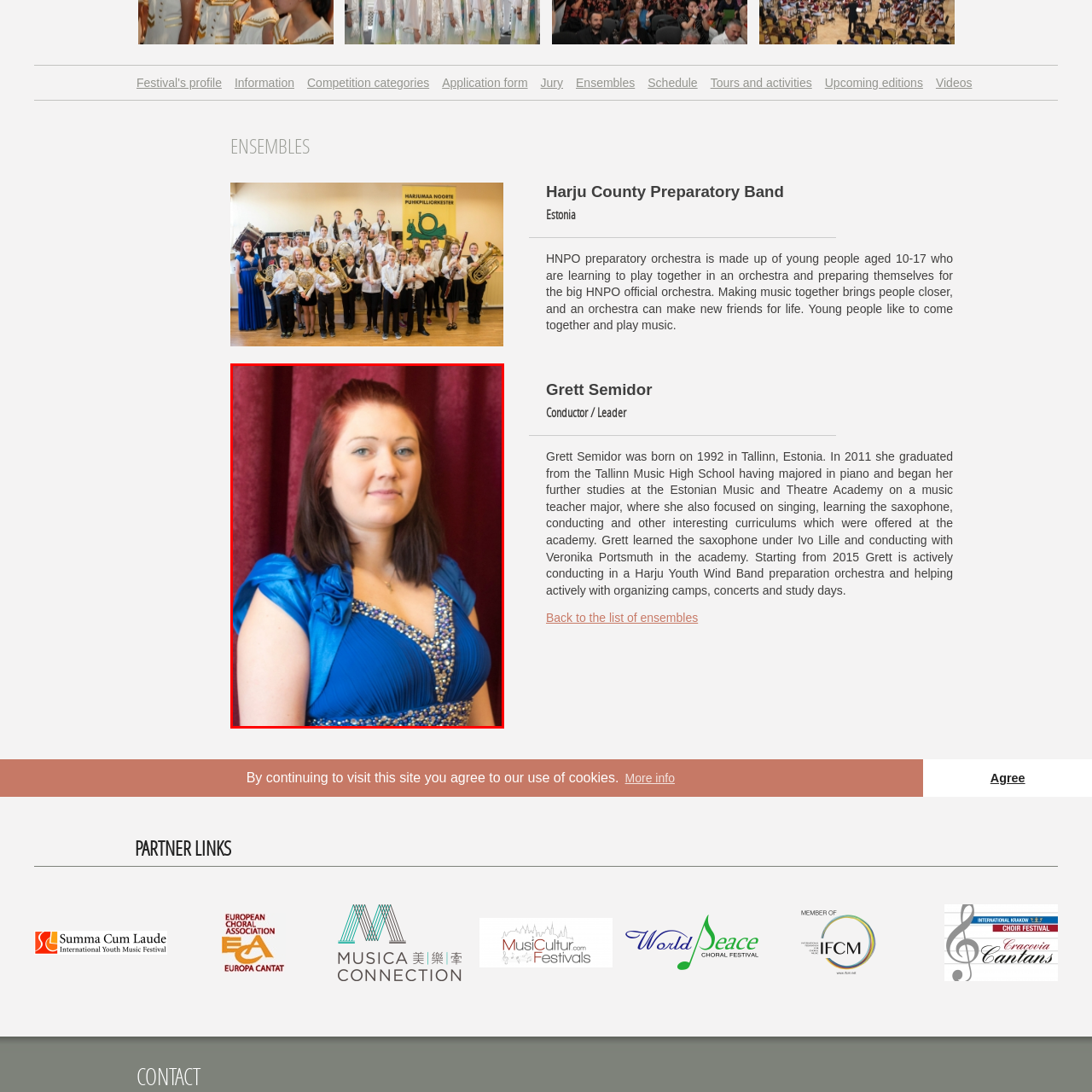Look closely at the image within the red-bordered box and thoroughly answer the question below, using details from the image: What is the style of the woman's hair?

The caption describes the woman's hair as shoulder-length, which suggests that her hair reaches down to her shoulders, and it is also styled with subtle highlights.